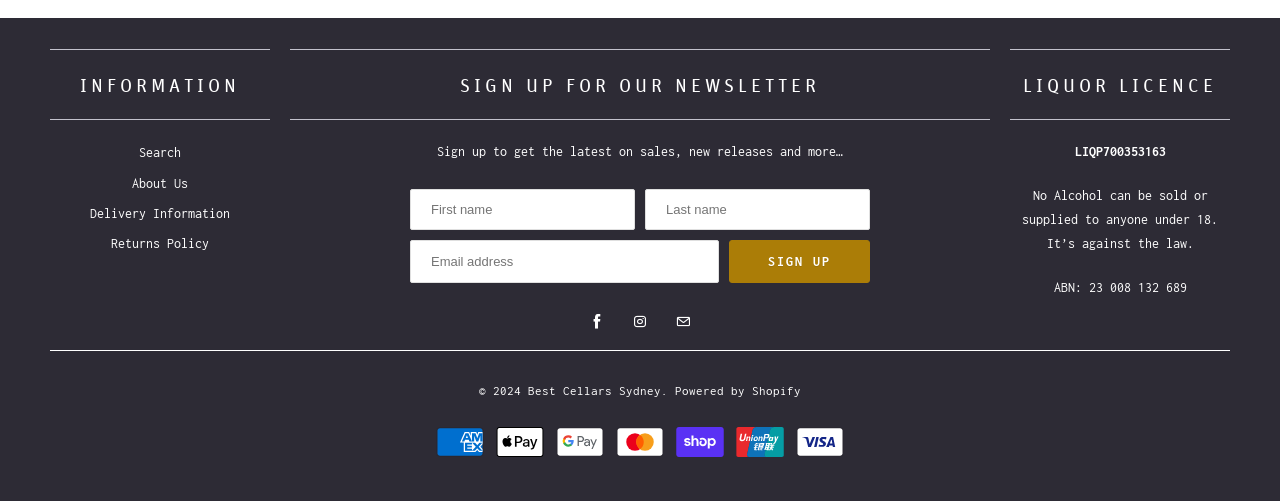What types of payment are accepted on this website?
Answer the question with a single word or phrase, referring to the image.

Multiple payment methods